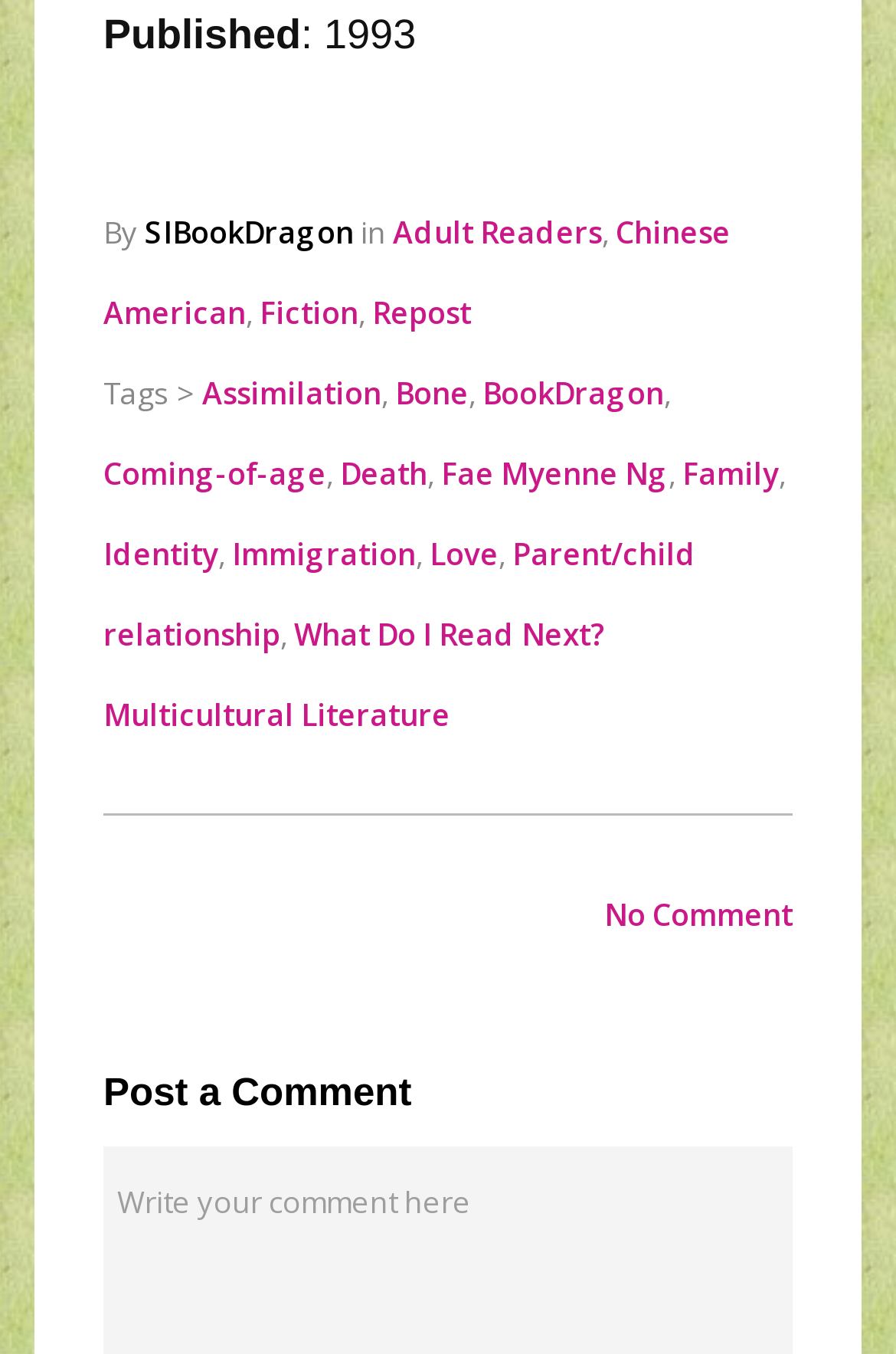Please find the bounding box coordinates of the clickable region needed to complete the following instruction: "Click on the 'Fae Myenne Ng' link". The bounding box coordinates must consist of four float numbers between 0 and 1, i.e., [left, top, right, bottom].

[0.492, 0.335, 0.746, 0.365]